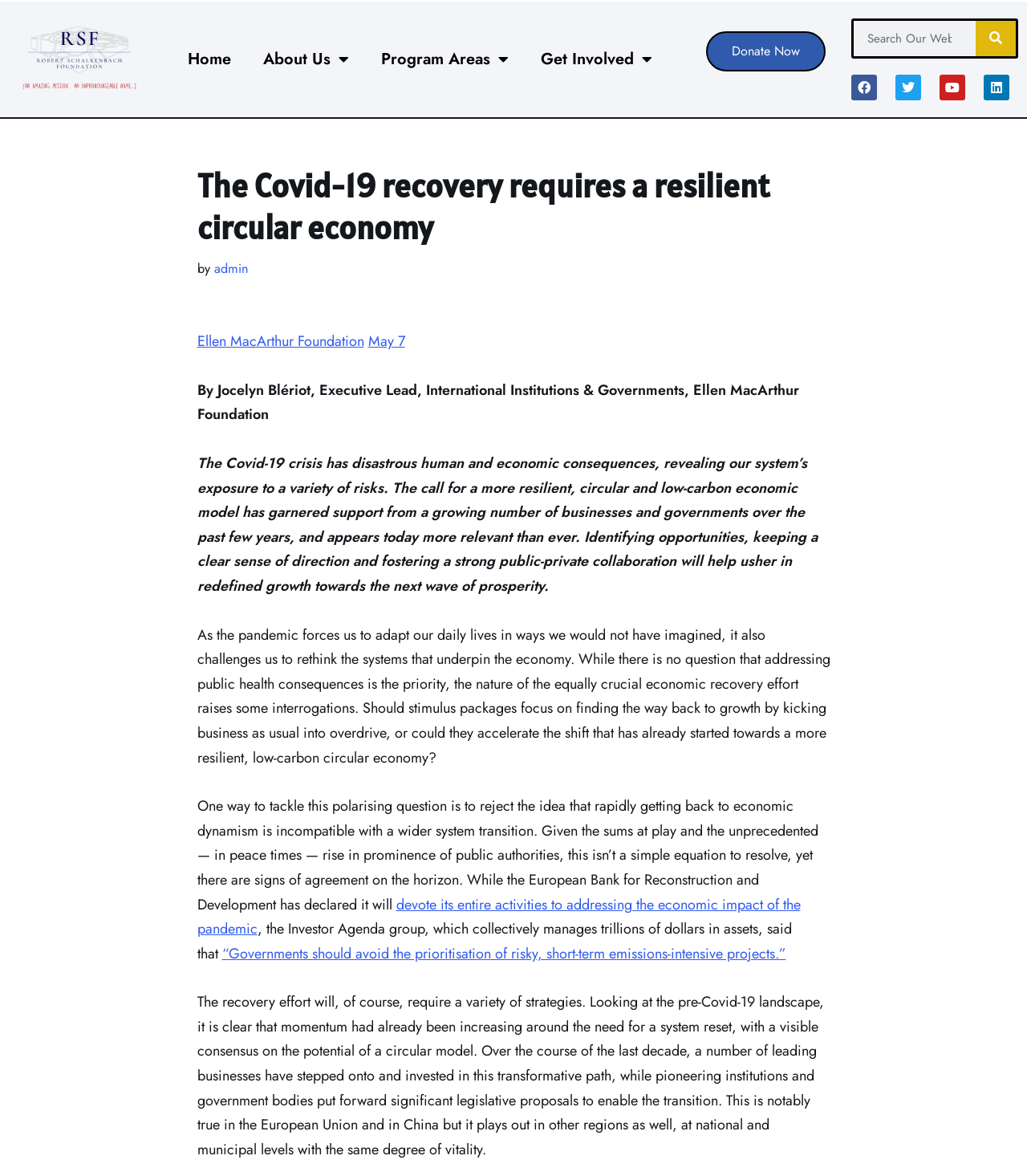Can you show the bounding box coordinates of the region to click on to complete the task described in the instruction: "Subscribe to the Berkman Klein Center's email list"?

None